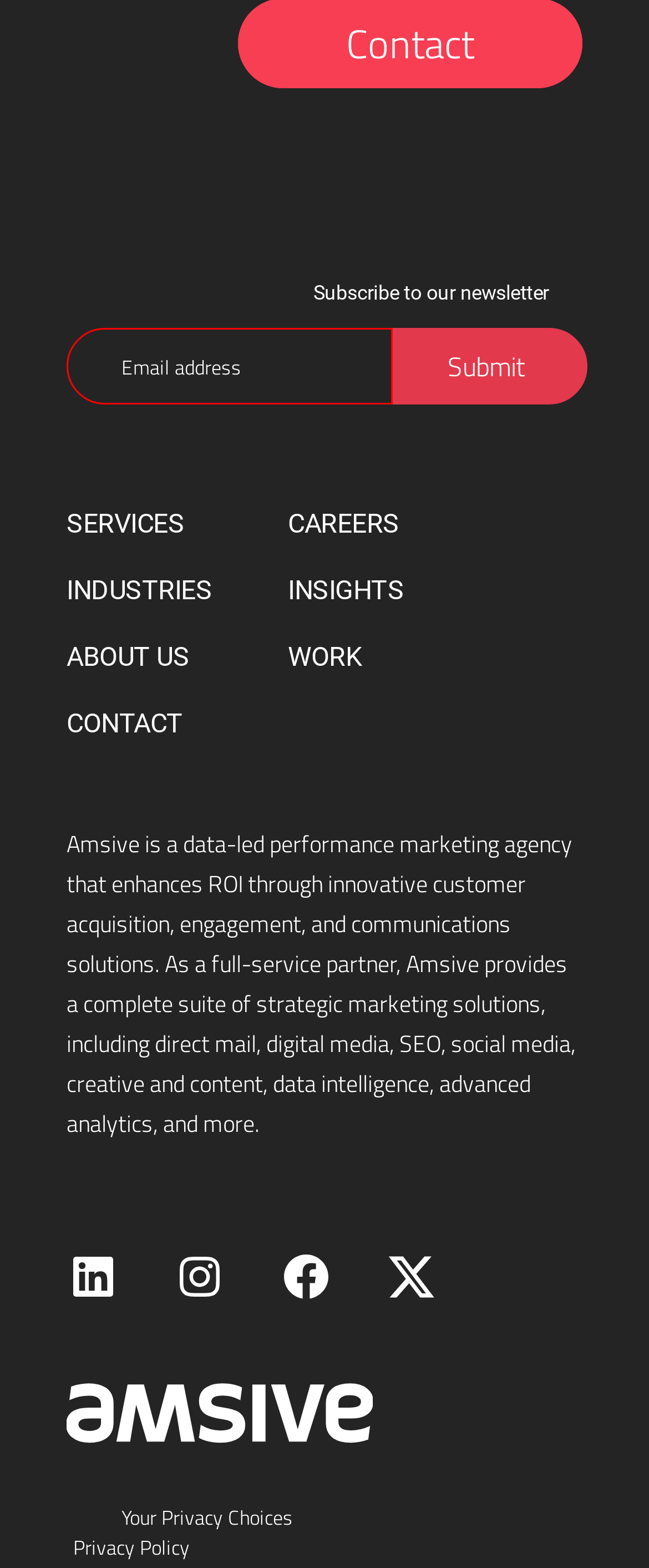Identify the bounding box coordinates for the element you need to click to achieve the following task: "Click on SERVICES". Provide the bounding box coordinates as four float numbers between 0 and 1, in the form [left, top, right, bottom].

[0.103, 0.324, 0.284, 0.344]